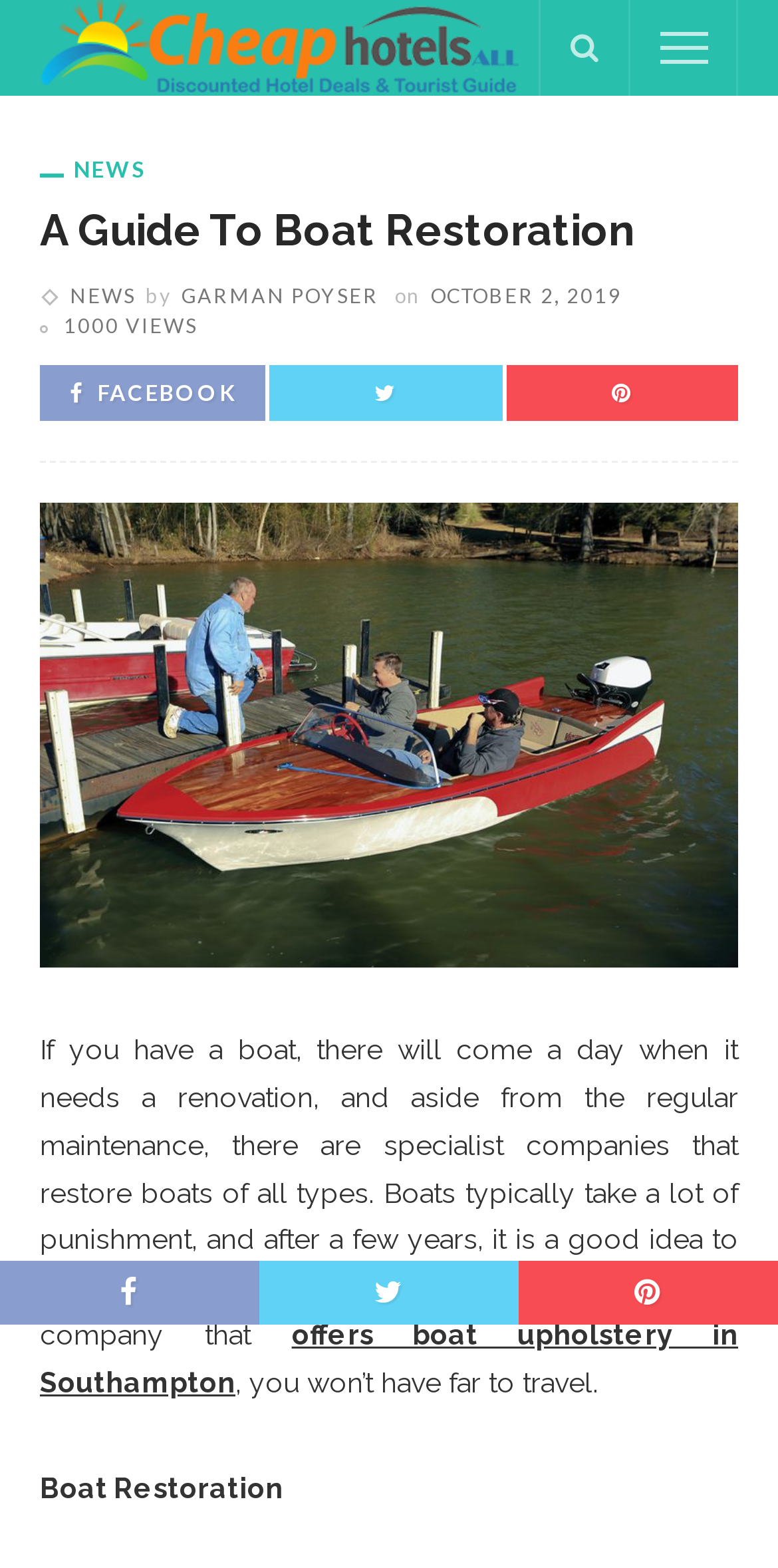Please identify the coordinates of the bounding box that should be clicked to fulfill this instruction: "Click on the link to get the best advice".

[0.051, 0.019, 0.667, 0.039]